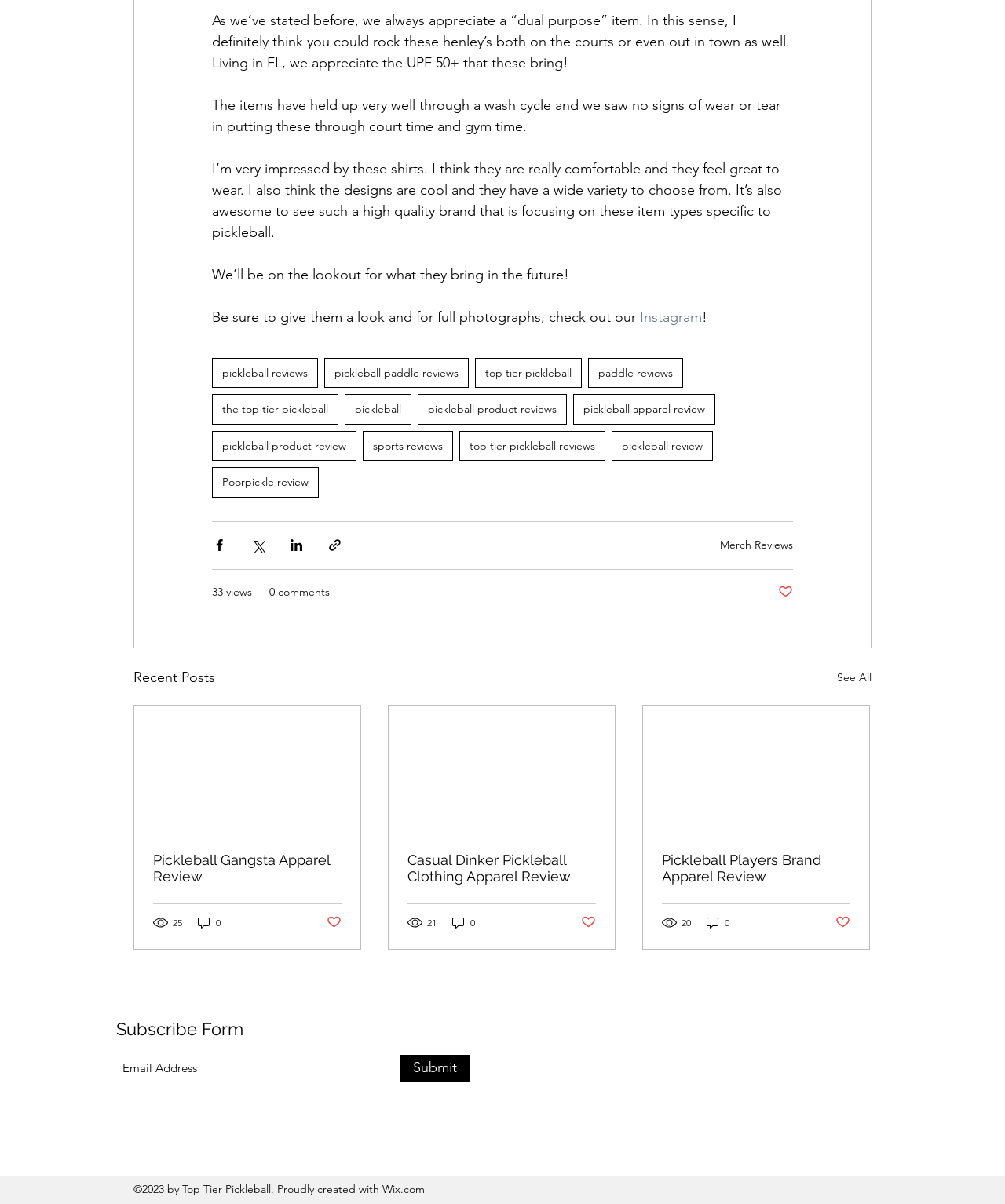Determine the bounding box coordinates of the UI element that matches the following description: "pickleball apparel review". The coordinates should be four float numbers between 0 and 1 in the format [left, top, right, bottom].

[0.57, 0.327, 0.712, 0.352]